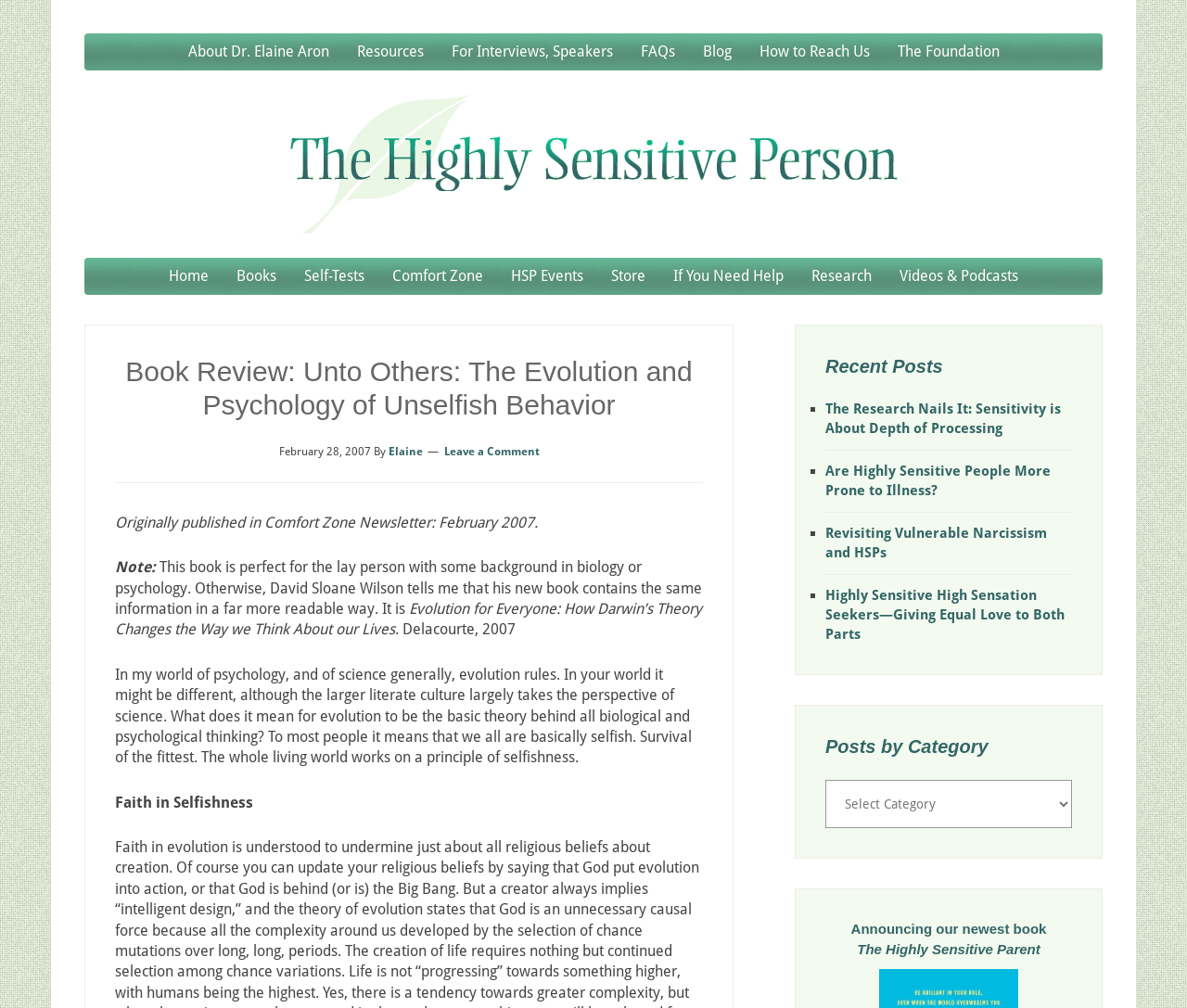What is the title of the book being reviewed?
Please provide a single word or phrase based on the screenshot.

Unto Others: The Evolution and Psychology of Unselfish Behavior